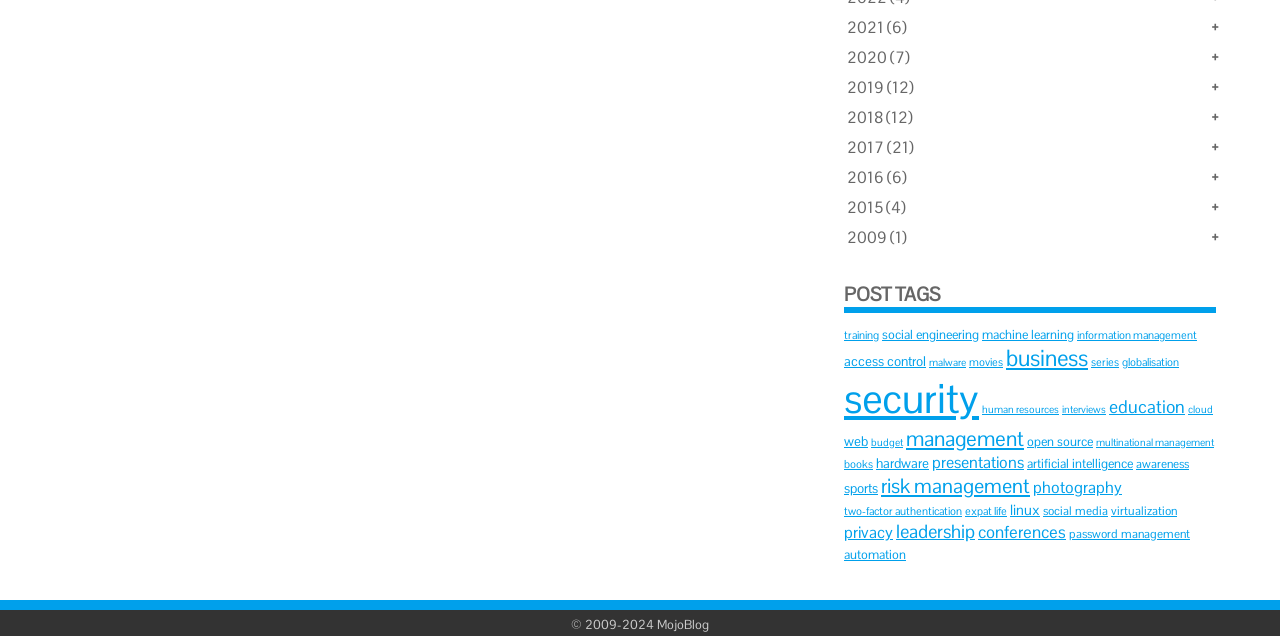Locate the bounding box coordinates of the clickable element to fulfill the following instruction: "click on the 'linux' link". Provide the coordinates as four float numbers between 0 and 1 in the format [left, top, right, bottom].

[0.789, 0.784, 0.812, 0.812]